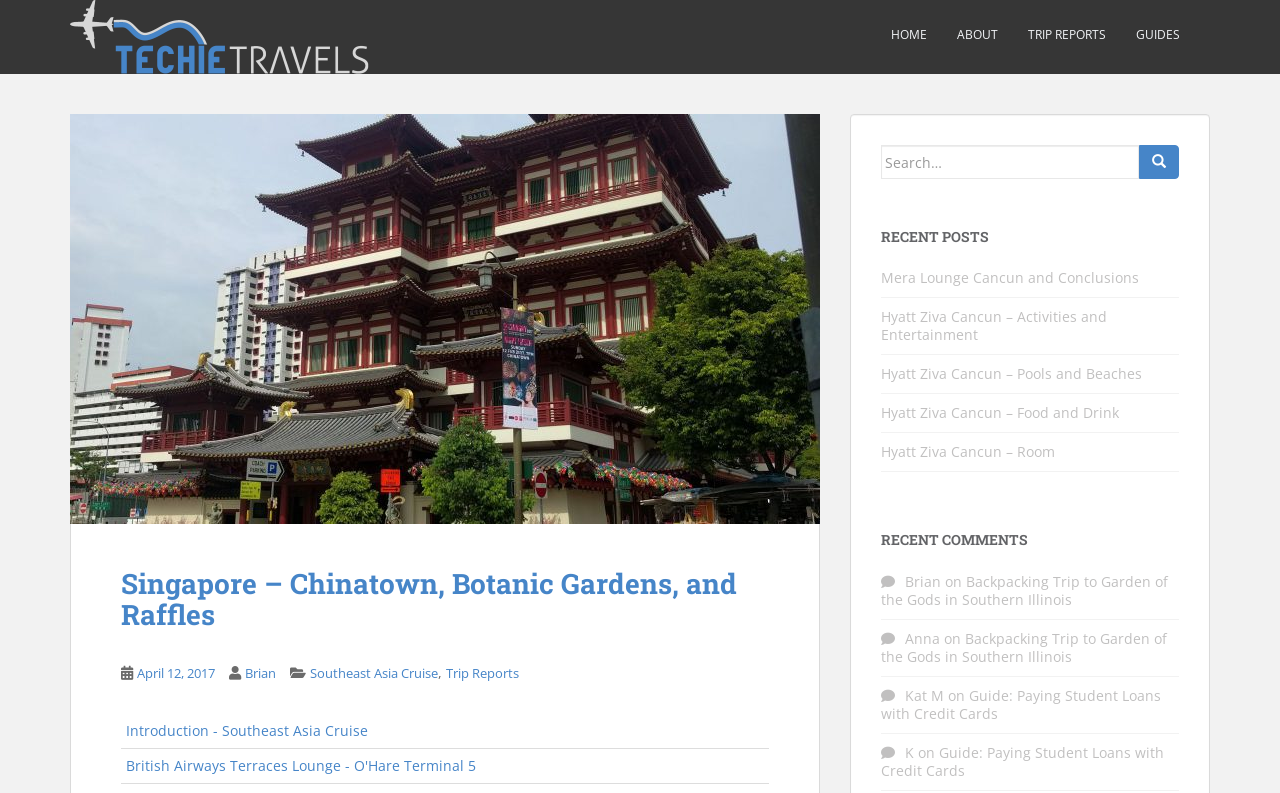Determine the main headline of the webpage and provide its text.

Singapore – Chinatown, Botanic Gardens, and Raffles